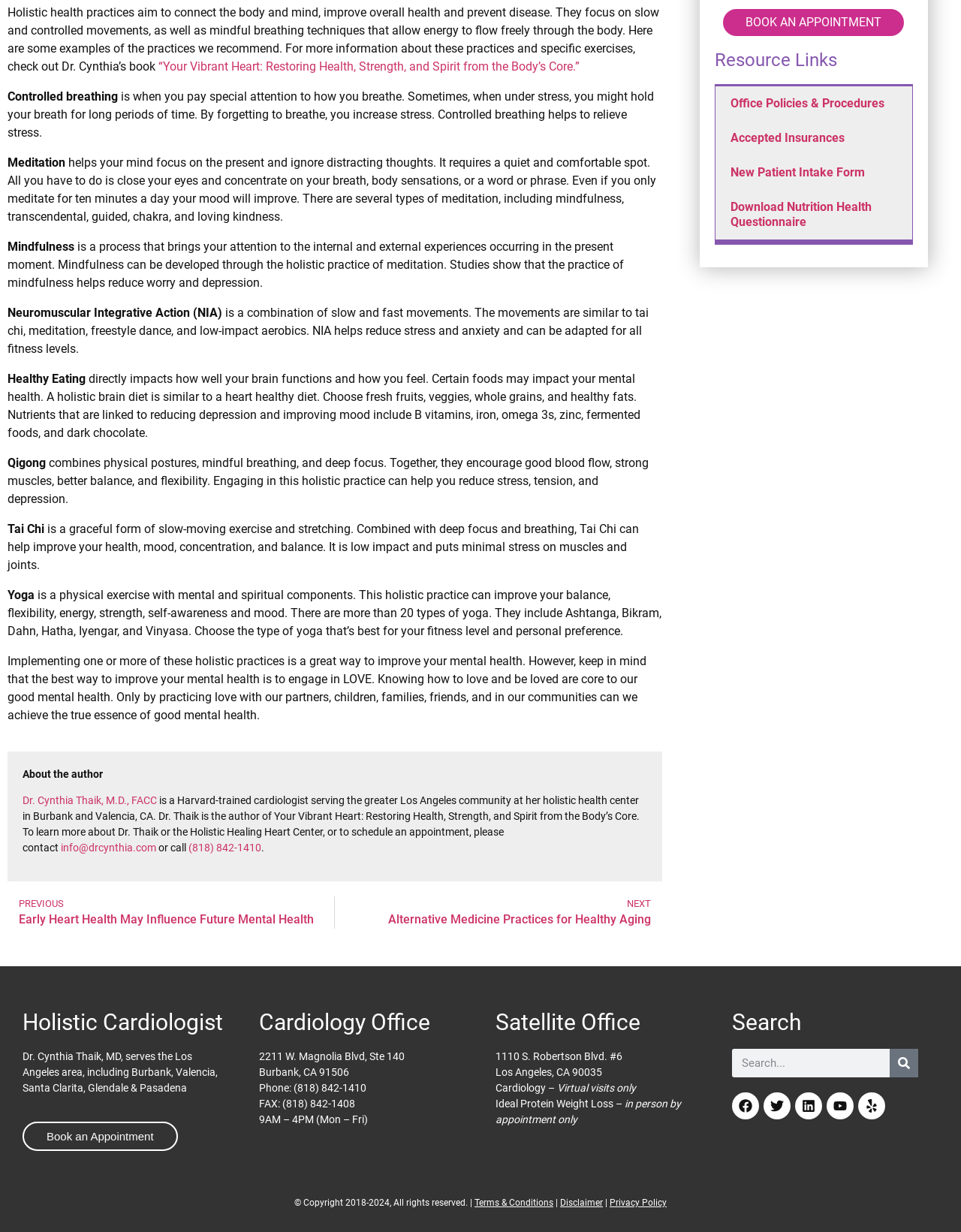Identify the bounding box coordinates for the region of the element that should be clicked to carry out the instruction: "Search". The bounding box coordinates should be four float numbers between 0 and 1, i.e., [left, top, right, bottom].

[0.762, 0.851, 0.955, 0.875]